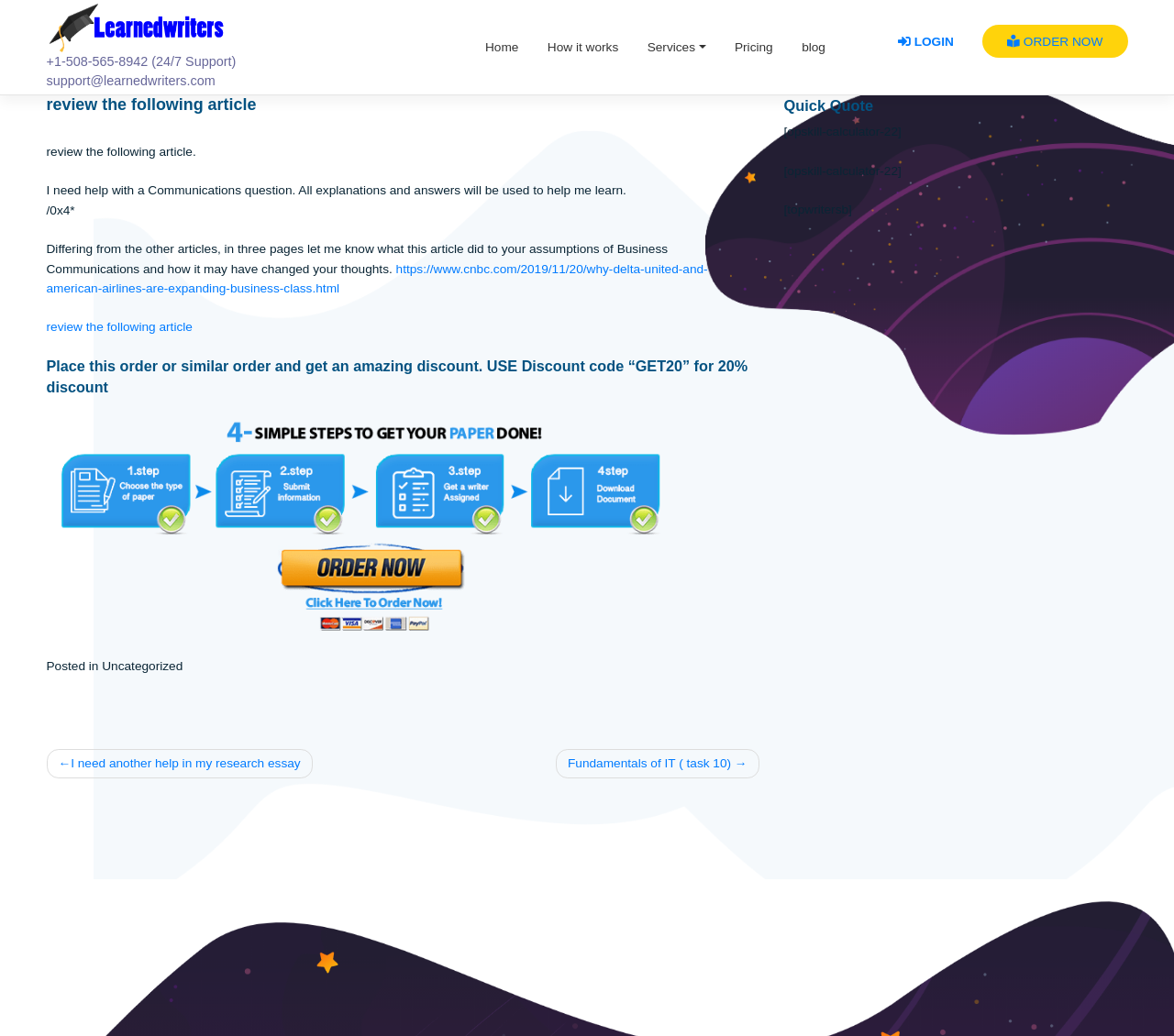Identify the bounding box coordinates of the specific part of the webpage to click to complete this instruction: "read the article about Delta, United, and American Airlines".

[0.044, 0.281, 0.67, 0.317]